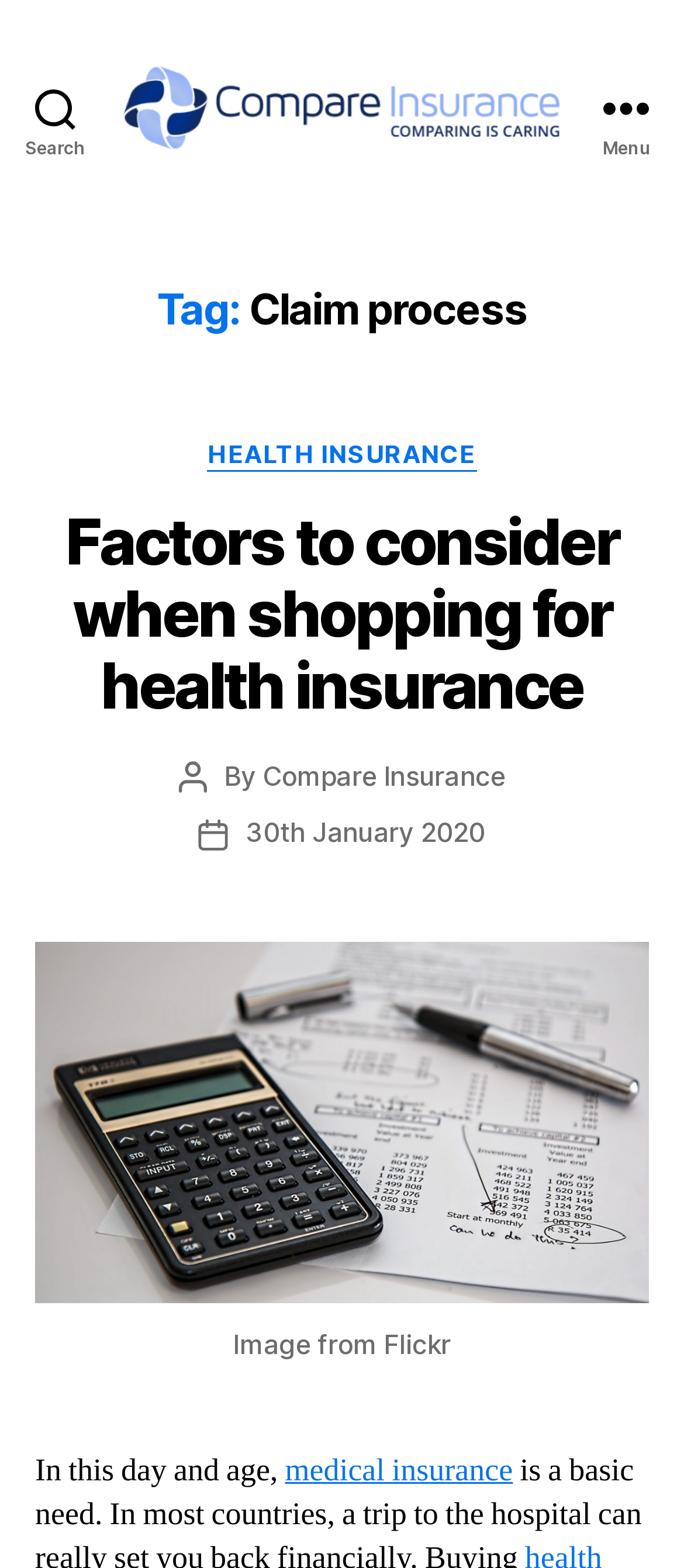What is the category of the article?
Answer with a single word or short phrase according to what you see in the image.

HEALTH INSURANCE